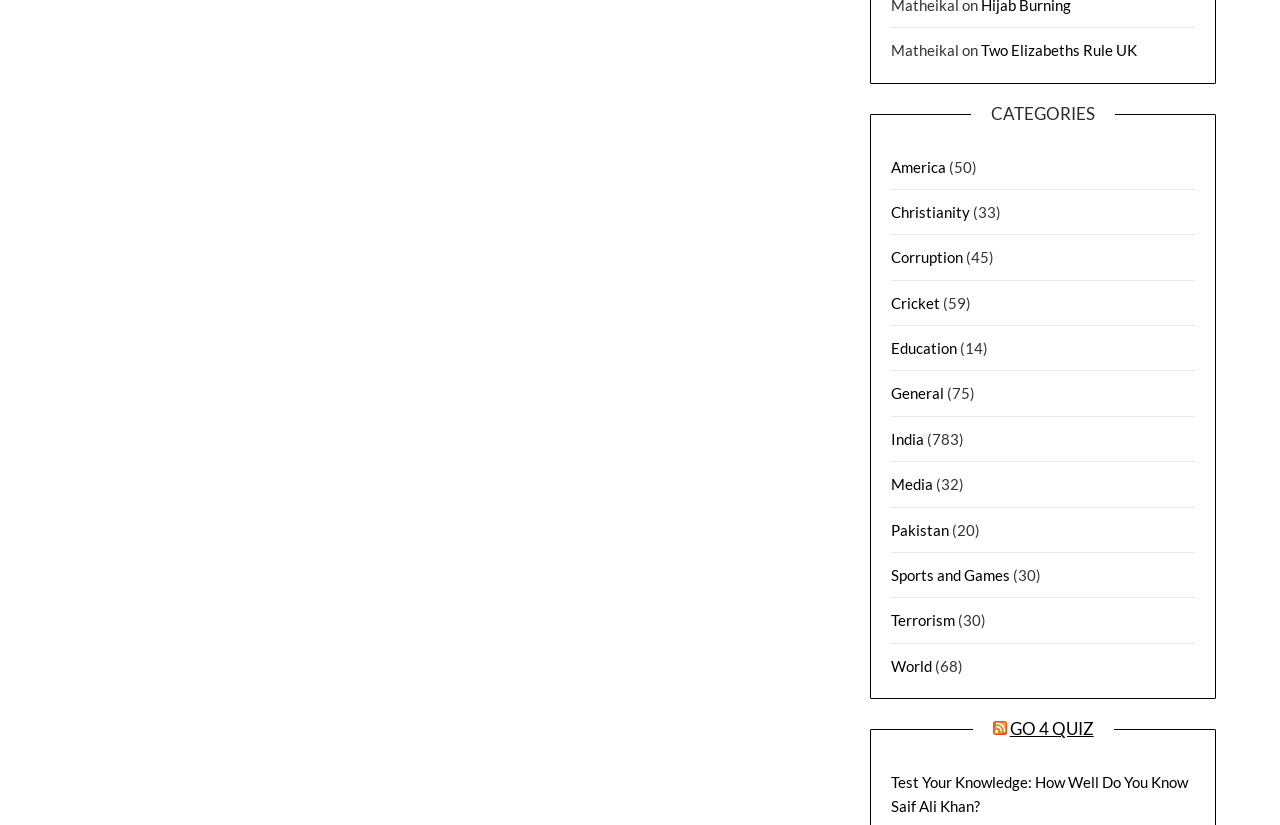Please locate the clickable area by providing the bounding box coordinates to follow this instruction: "Get the balance sheets now".

None